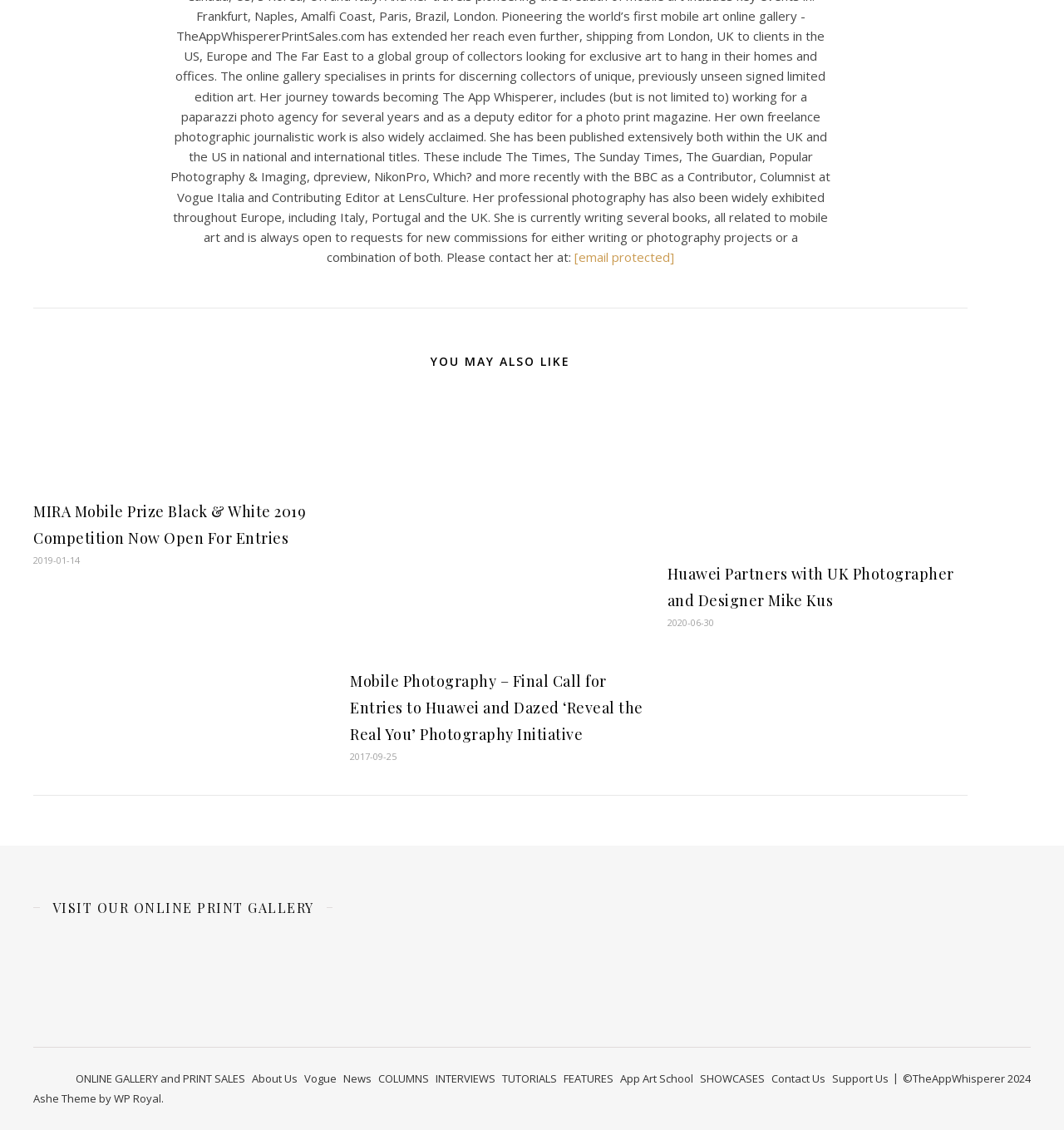Can you give a detailed response to the following question using the information from the image? What is the purpose of the 'Reveal the Real You' photography initiative?

The webpage mentions the 'Reveal the Real You' photography initiative, but it does not provide information on its purpose. It only mentions that it is a photography initiative by Huawei and Dazed.